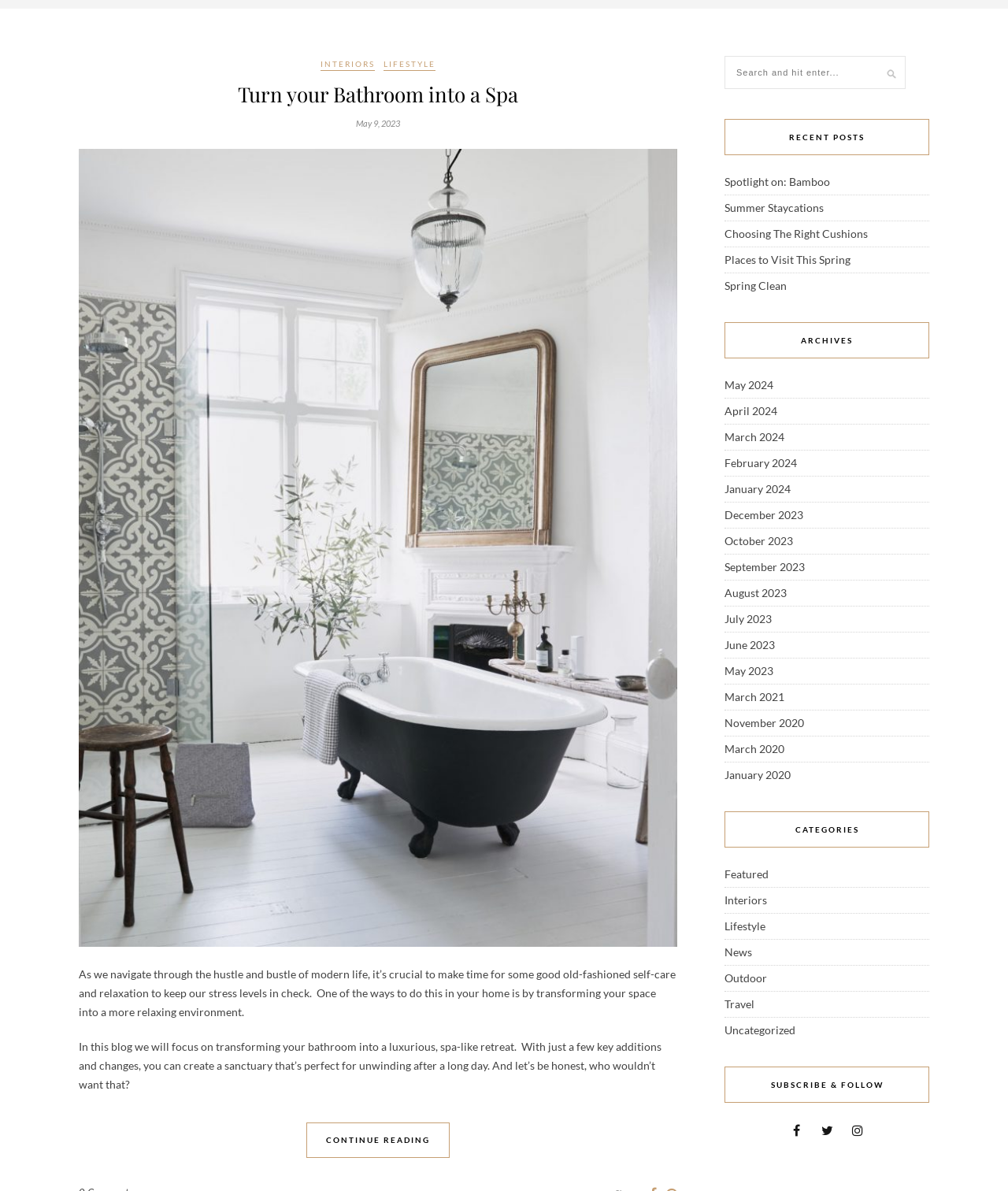Identify the bounding box coordinates for the UI element mentioned here: "December 2023". Provide the coordinates as four float values between 0 and 1, i.e., [left, top, right, bottom].

[0.719, 0.427, 0.797, 0.438]